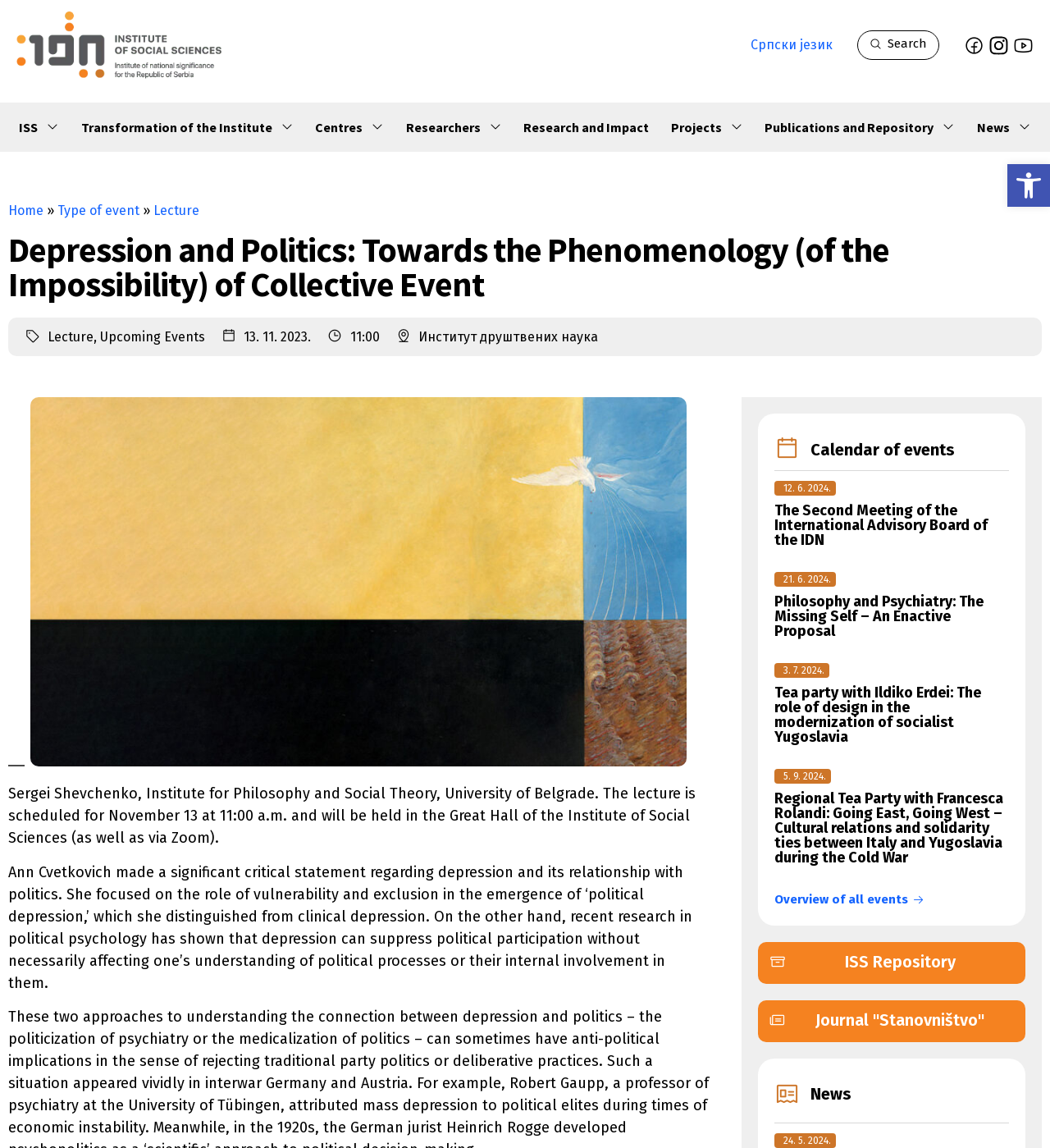Locate the bounding box coordinates of the UI element described by: "Centres". Provide the coordinates as four float numbers between 0 and 1, formatted as [left, top, right, bottom].

[0.29, 0.096, 0.376, 0.125]